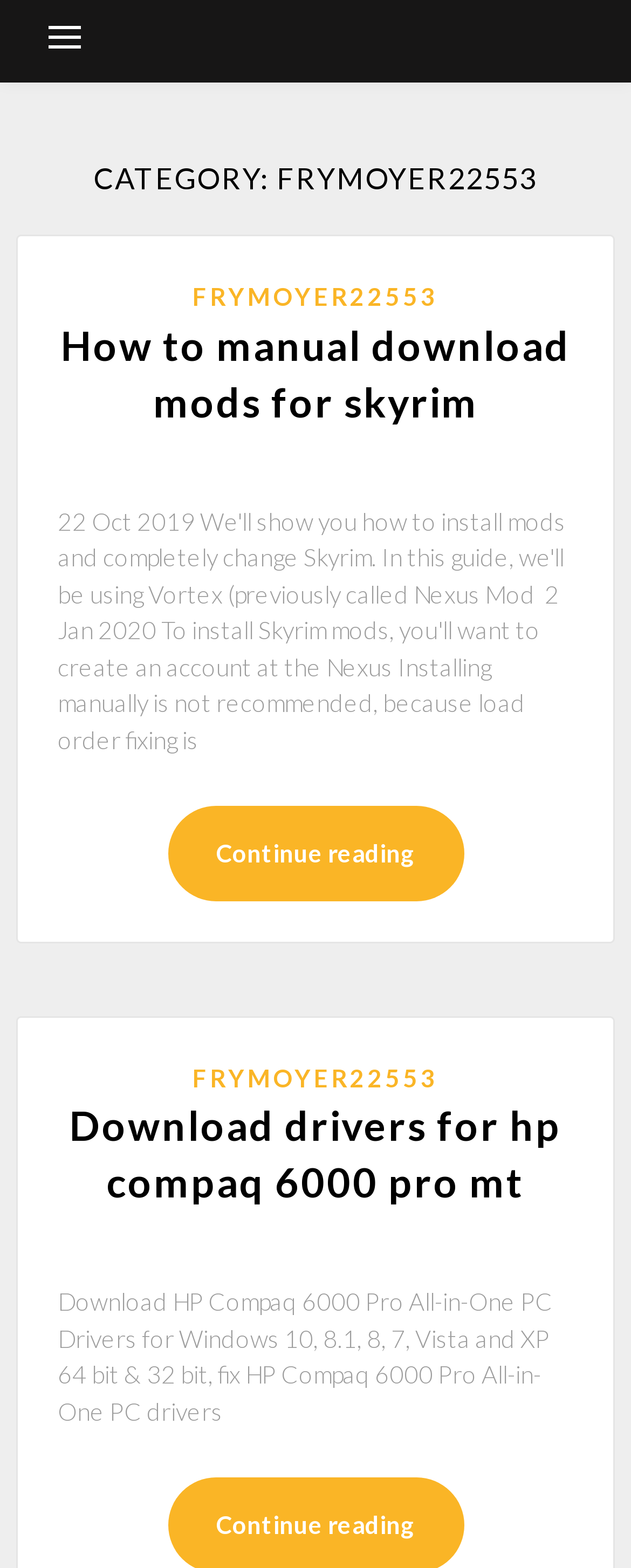What is the category of the webpage?
We need a detailed and meticulous answer to the question.

The category of the webpage can be determined by looking at the header section, which contains the text 'CATEGORY: FRYMOYER22553'. This suggests that the webpage is categorized under FRYMOYER22553.